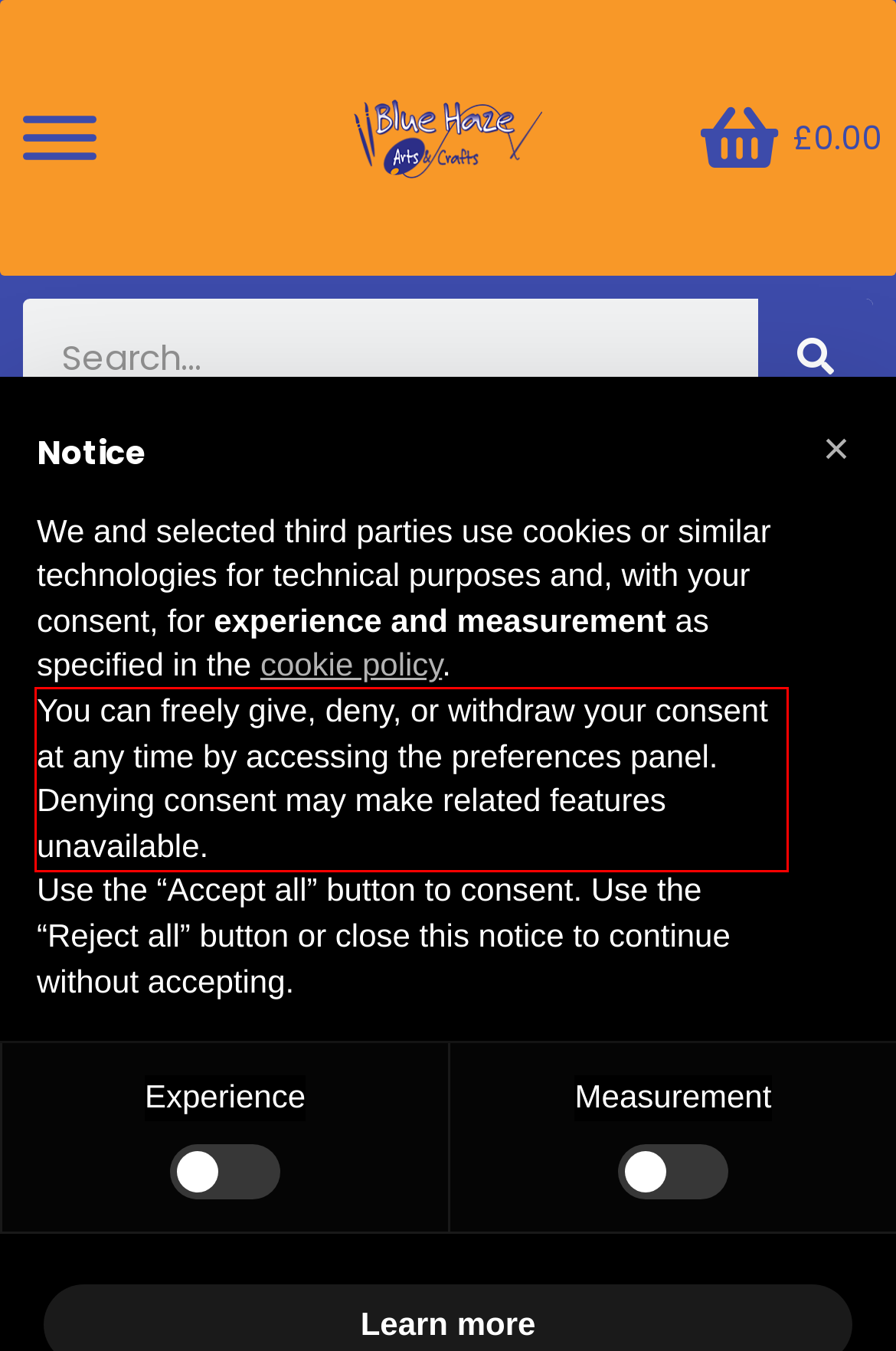Using the provided screenshot, read and generate the text content within the red-bordered area.

You can freely give, deny, or withdraw your consent at any time by accessing the preferences panel. Denying consent may make related features unavailable.